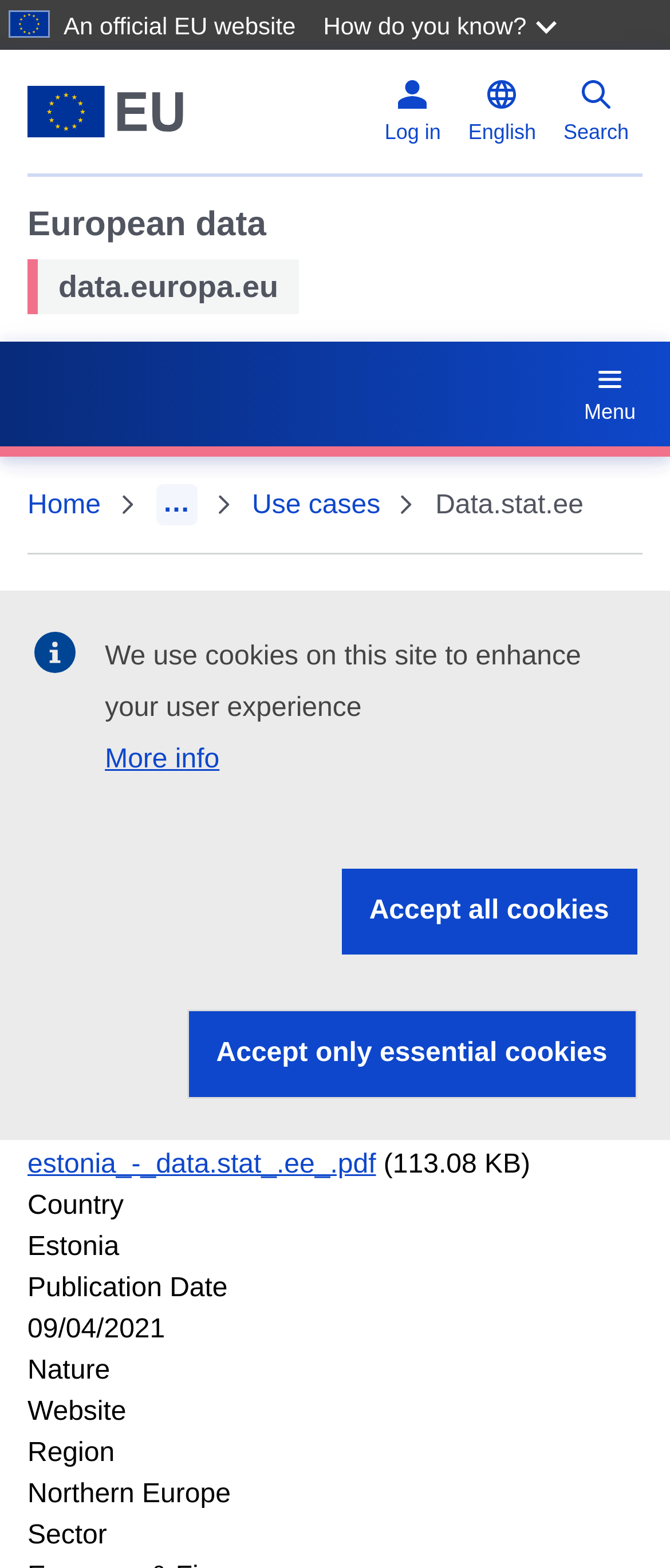What is the language of the webpage?
Answer the question with a detailed explanation, including all necessary information.

The language of the webpage is English, which can be determined by the StaticText element that displays the language option. The language option is set to English, indicating that the webpage is in English.